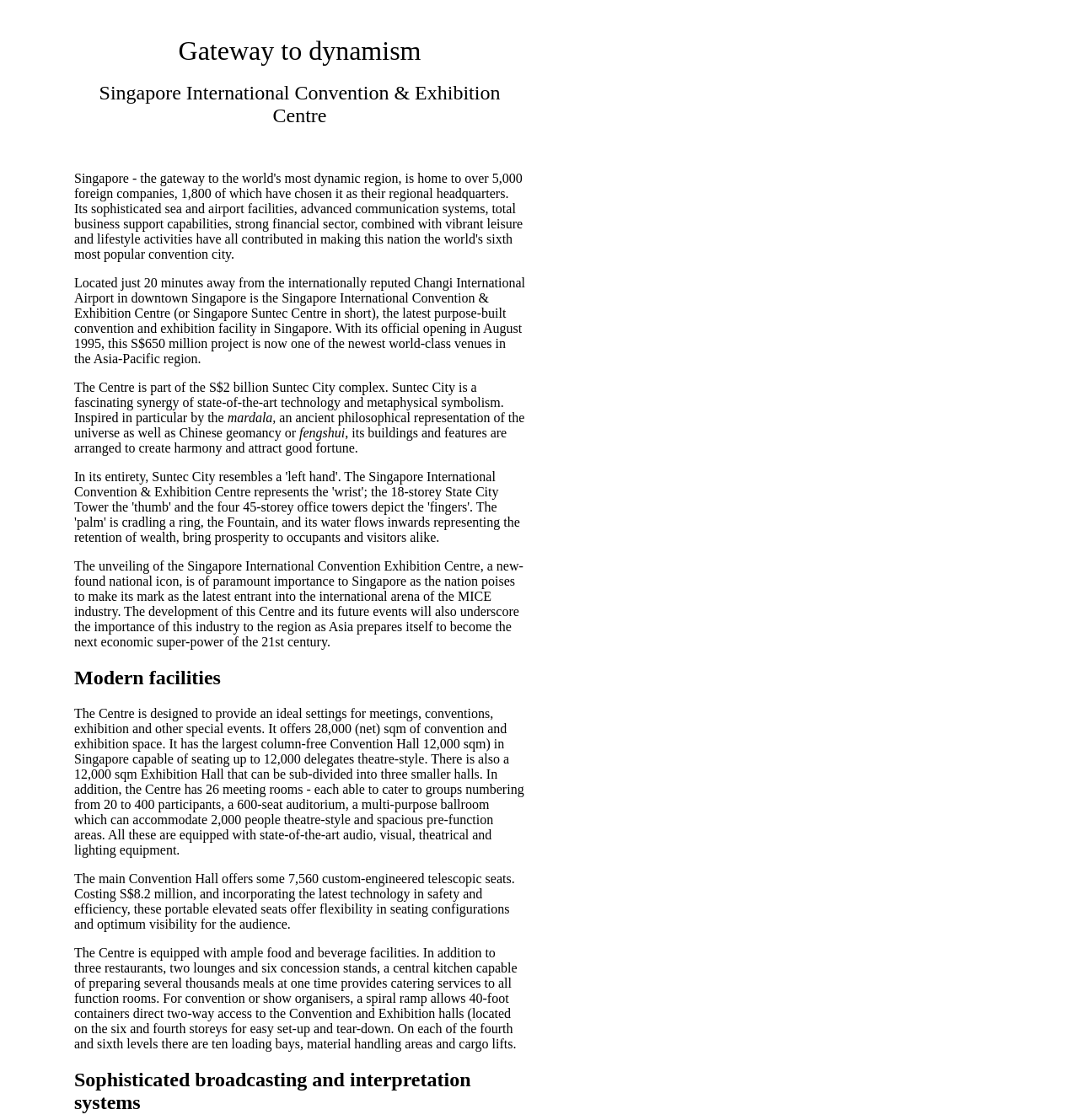What is the capacity of the Convention Hall?
Please provide a detailed and thorough answer to the question.

The capacity of the Convention Hall is mentioned in the static text element that describes the facilities of the centre, stating that it has a 'Convention Hall 12,000 sqm) in Singapore capable of seating up to 12,000 delegates theatre-style'.